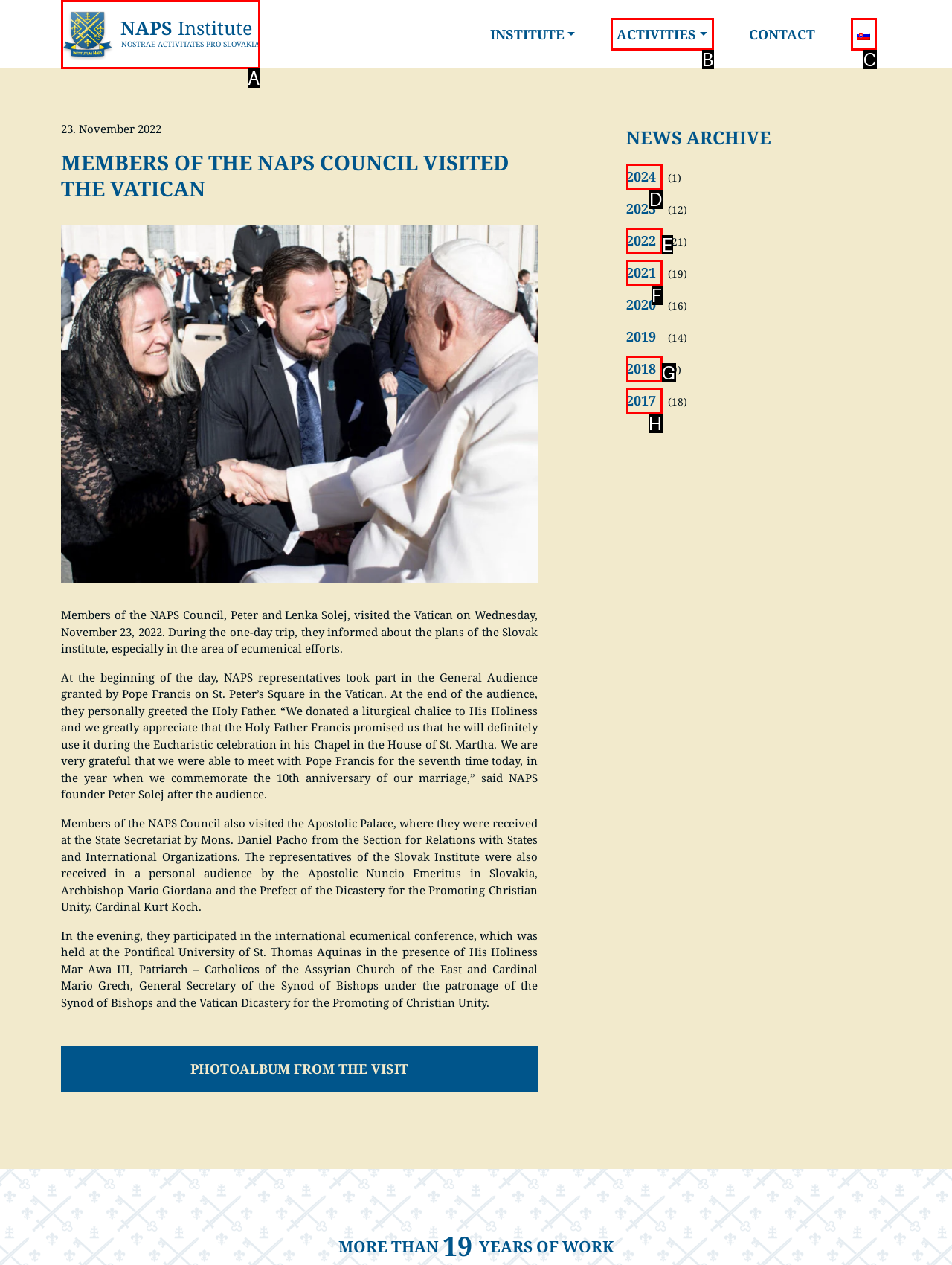Identify the matching UI element based on the description: Activities
Reply with the letter from the available choices.

B